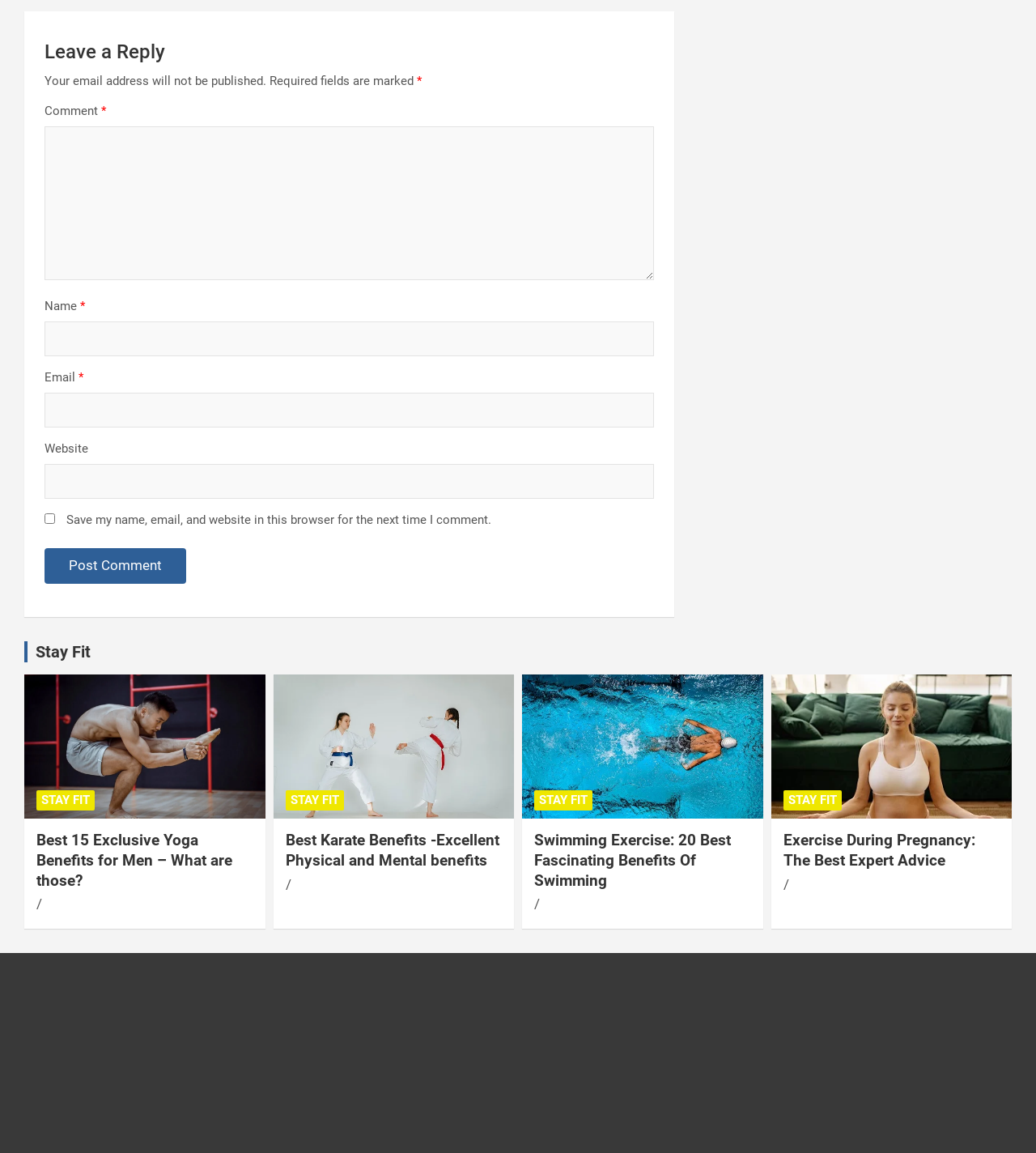Locate the UI element that matches the description parent_node: Comment * name="b2f9add6af" in the webpage screenshot. Return the bounding box coordinates in the format (top-left x, top-left y, bottom-right x, bottom-right y), with values ranging from 0 to 1.

[0.043, 0.109, 0.632, 0.243]